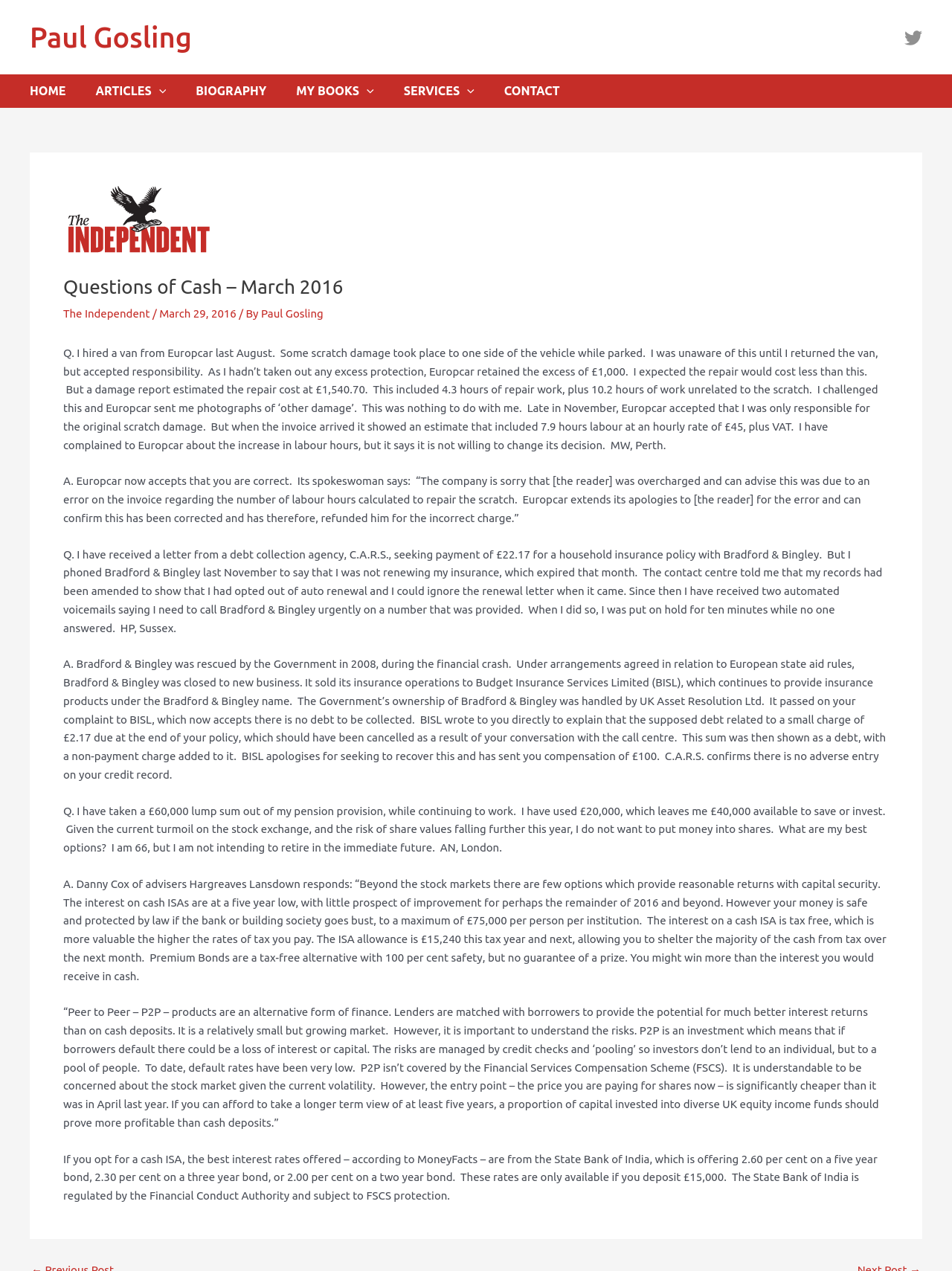Please find and provide the title of the webpage.

Questions of Cash – March 2016